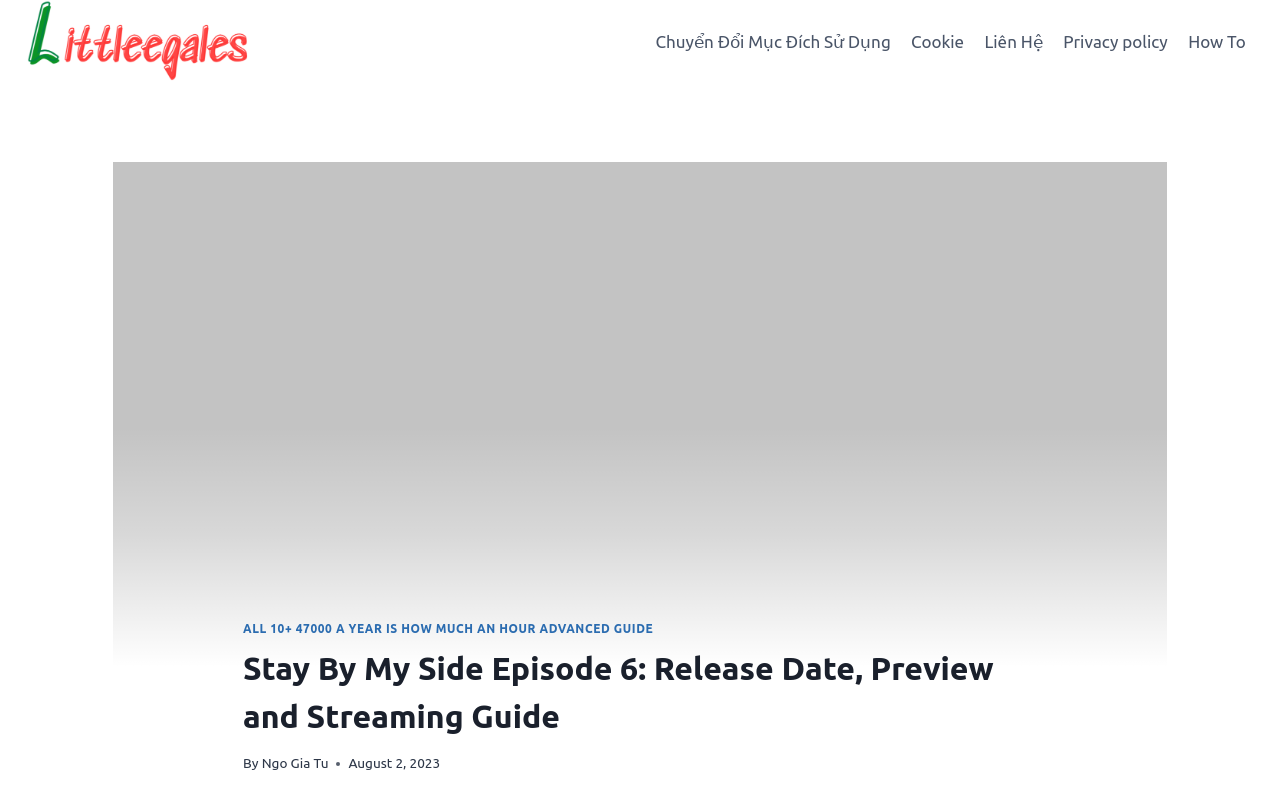Find the bounding box coordinates of the clickable area that will achieve the following instruction: "Learn about 'Philosophy' with 1,158 items".

None